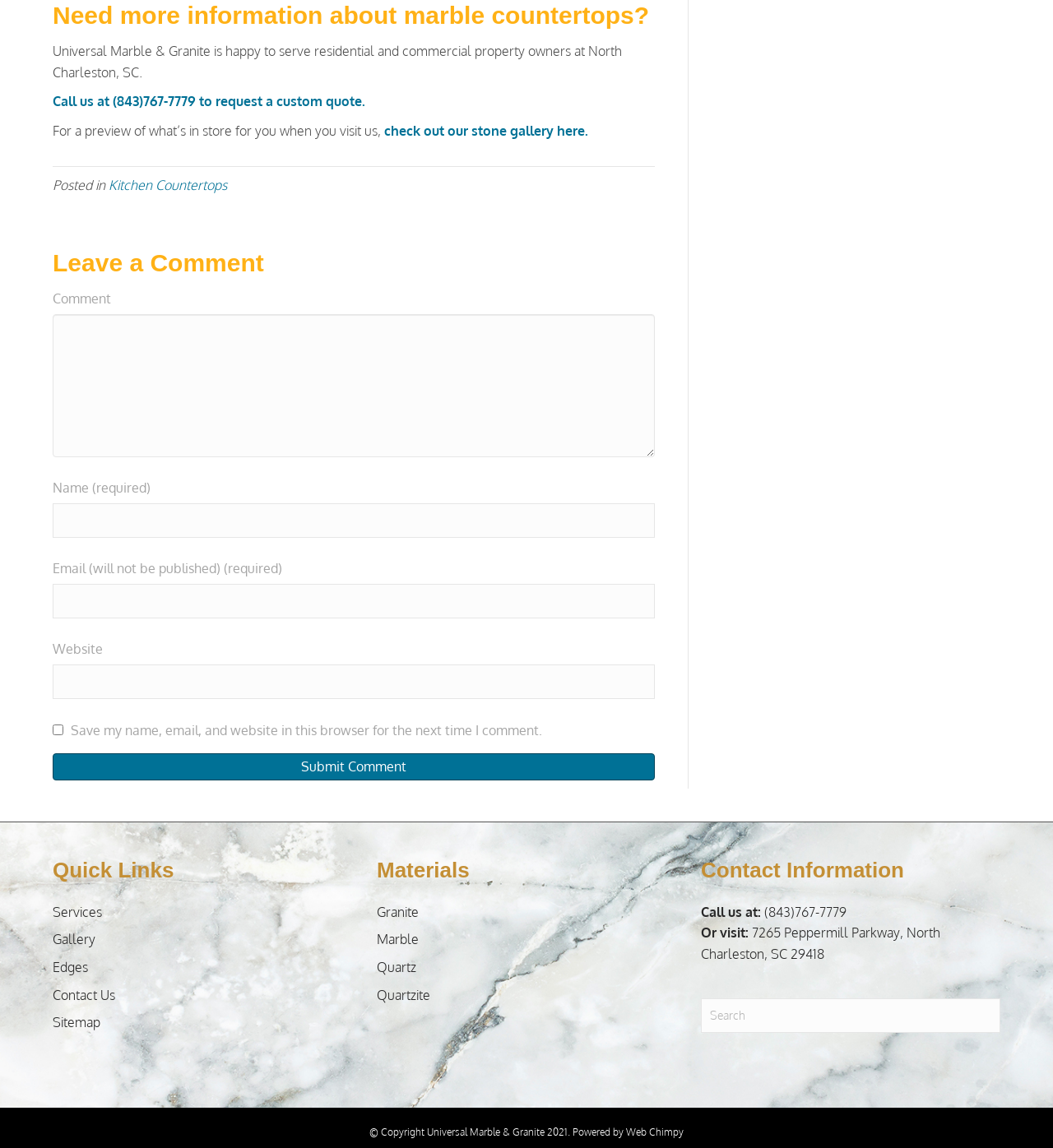What is the company's phone number?
Using the visual information, respond with a single word or phrase.

(843)767-7779